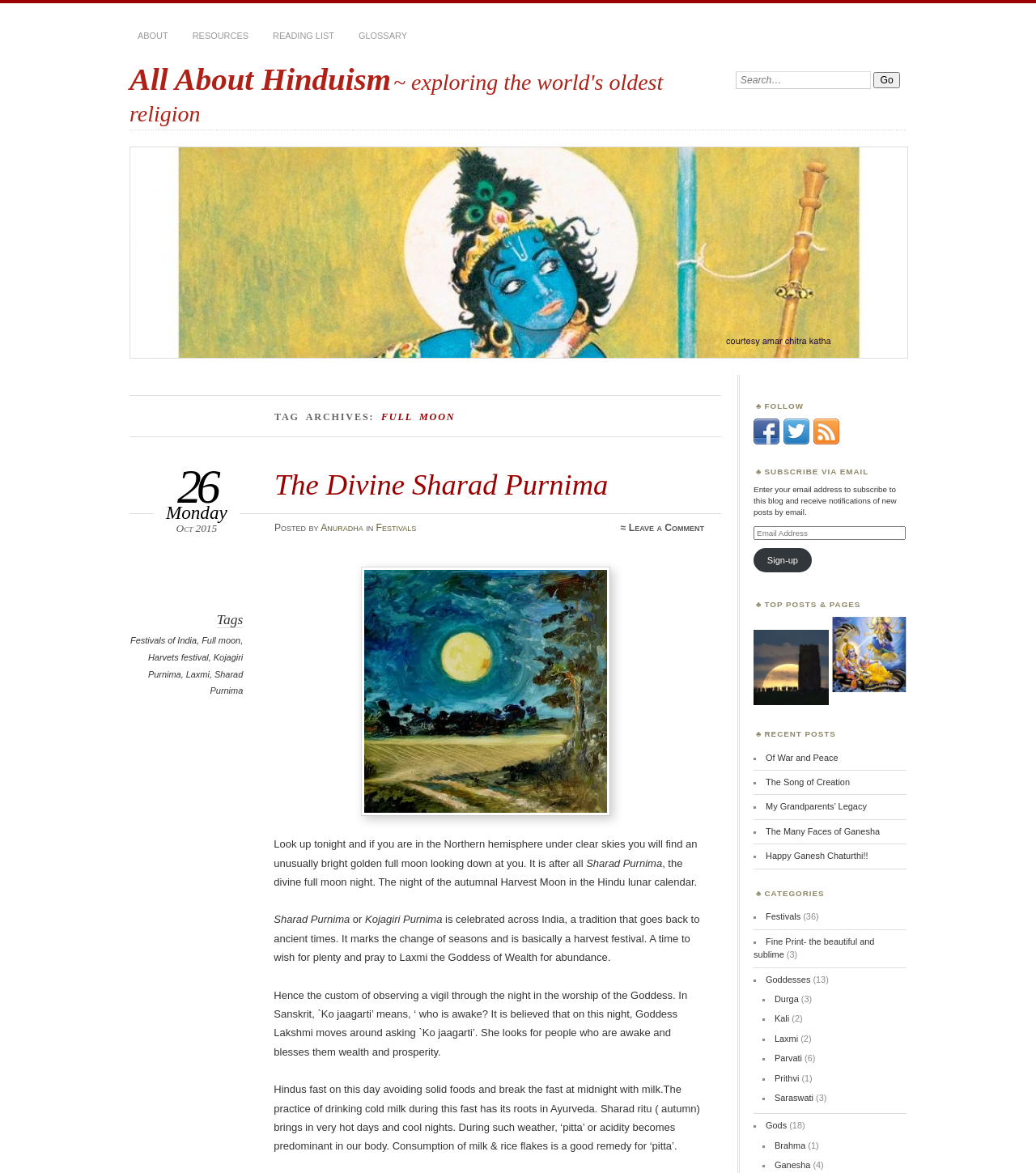Specify the bounding box coordinates of the element's region that should be clicked to achieve the following instruction: "Follow on Facebook". The bounding box coordinates consist of four float numbers between 0 and 1, in the format [left, top, right, bottom].

[0.727, 0.372, 0.752, 0.38]